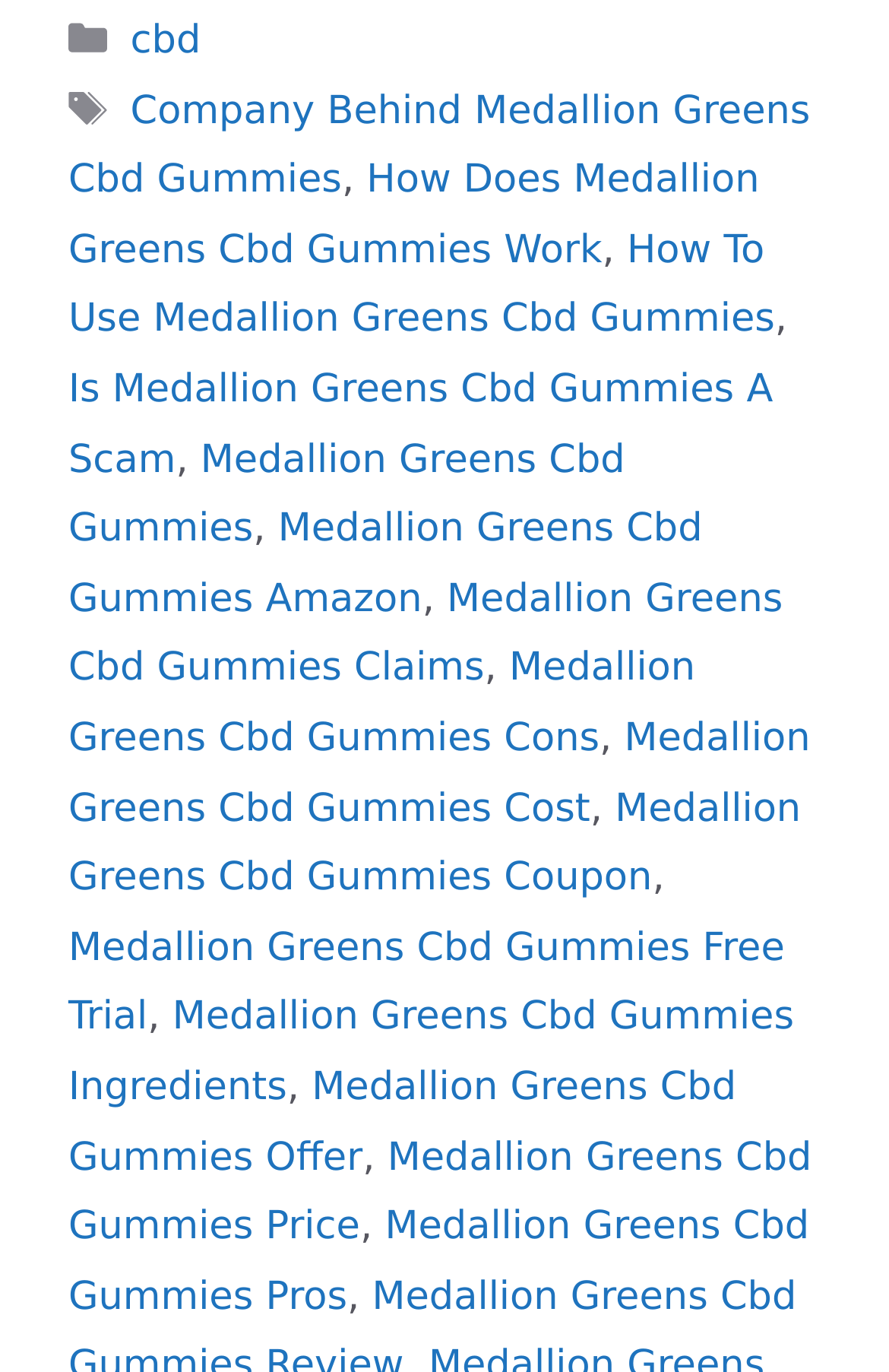Identify the bounding box coordinates of the area that should be clicked in order to complete the given instruction: "read about How Does Medallion Greens Cbd Gummies Work". The bounding box coordinates should be four float numbers between 0 and 1, i.e., [left, top, right, bottom].

[0.077, 0.115, 0.854, 0.199]